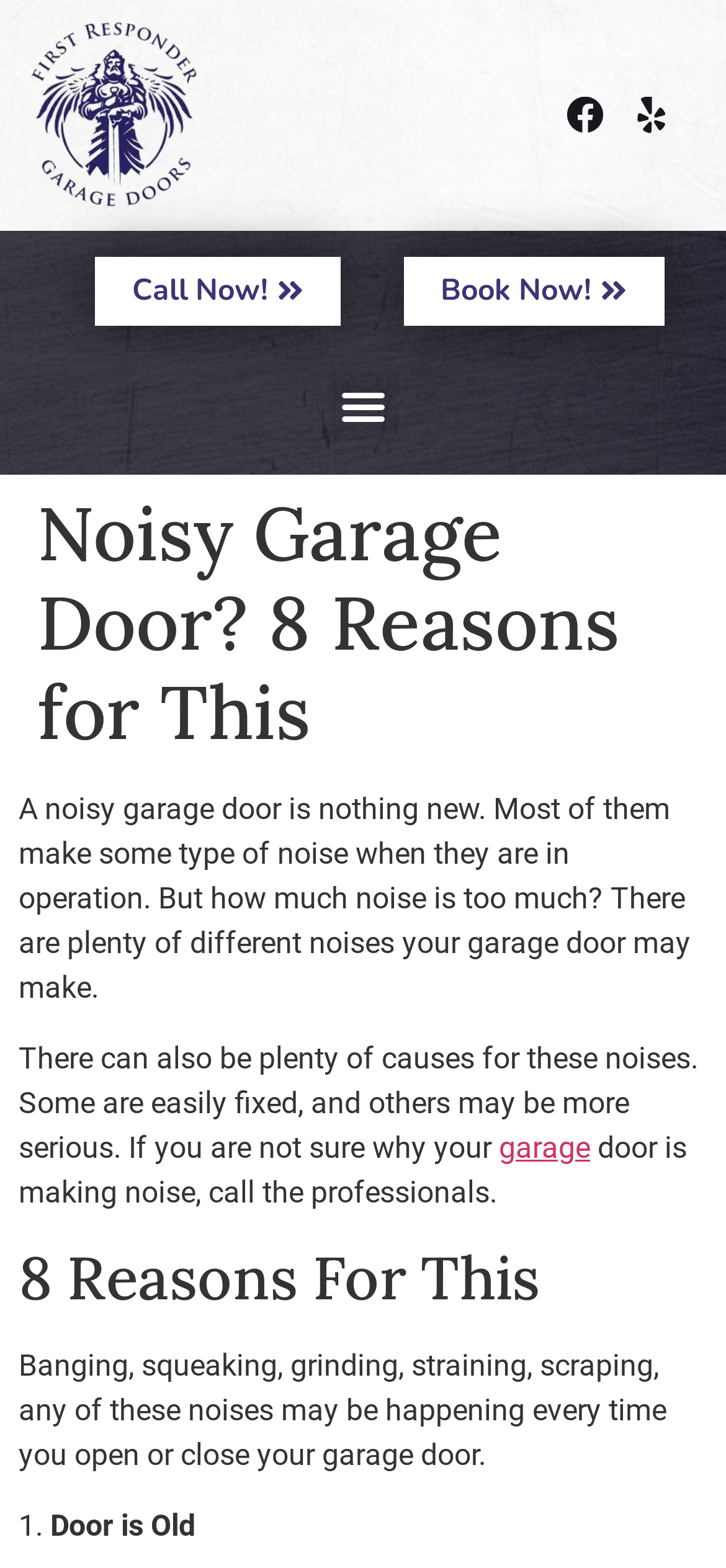Calculate the bounding box coordinates for the UI element based on the following description: "aria-label="Facebook-icon"". Ensure the coordinates are four float numbers between 0 and 1, i.e., [left, top, right, bottom].

[0.767, 0.062, 0.844, 0.085]